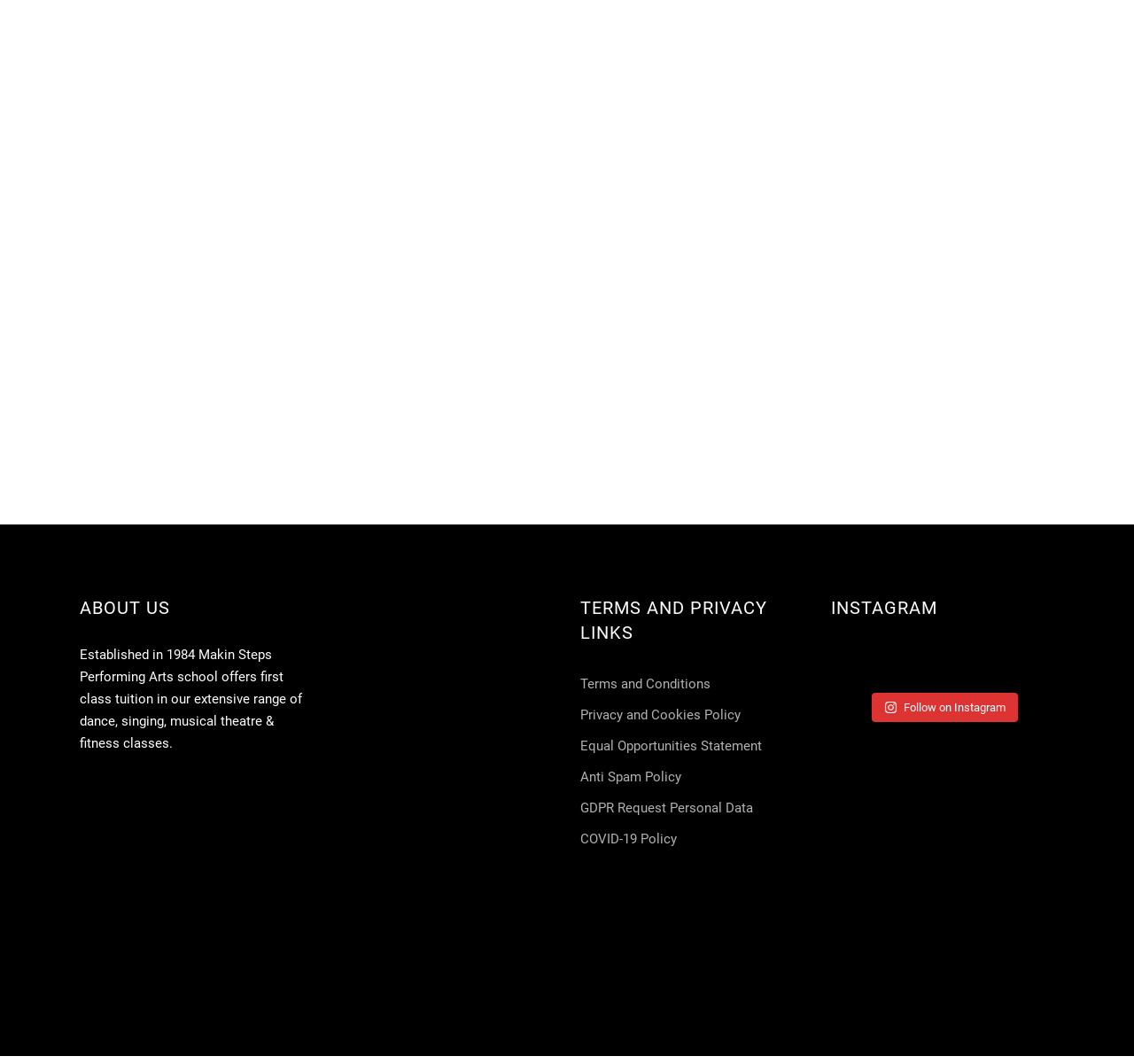Specify the bounding box coordinates of the area to click in order to execute this command: 'Open the 'ITIMETRAVEL' link'. The coordinates should consist of four float numbers ranging from 0 to 1, and should be formatted as [left, top, right, bottom].

[0.372, 0.412, 0.504, 0.434]